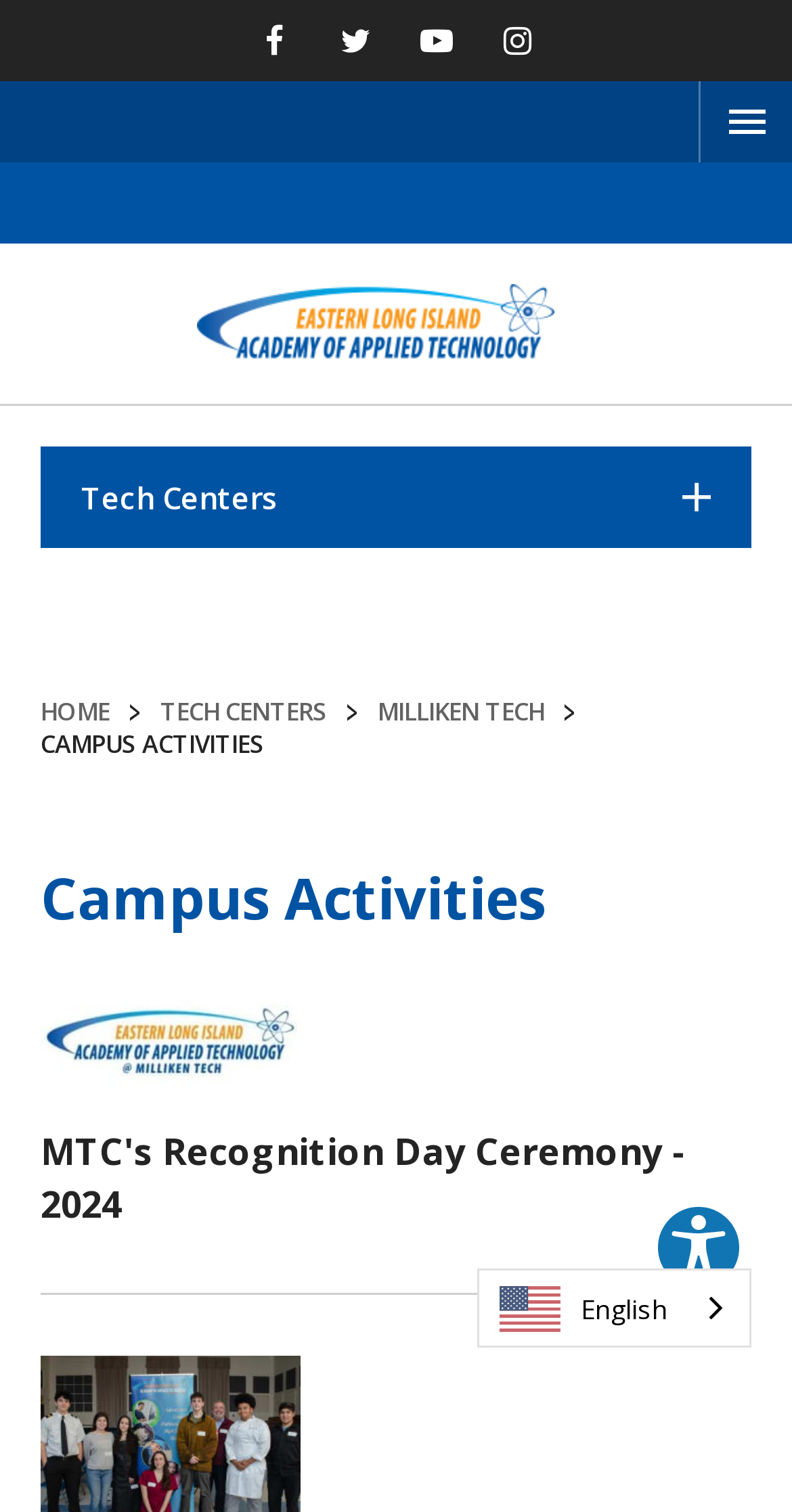Please determine the bounding box of the UI element that matches this description: Milliken Tech. The coordinates should be given as (top-left x, top-left y, bottom-right x, bottom-right y), with all values between 0 and 1.

[0.477, 0.46, 0.687, 0.482]